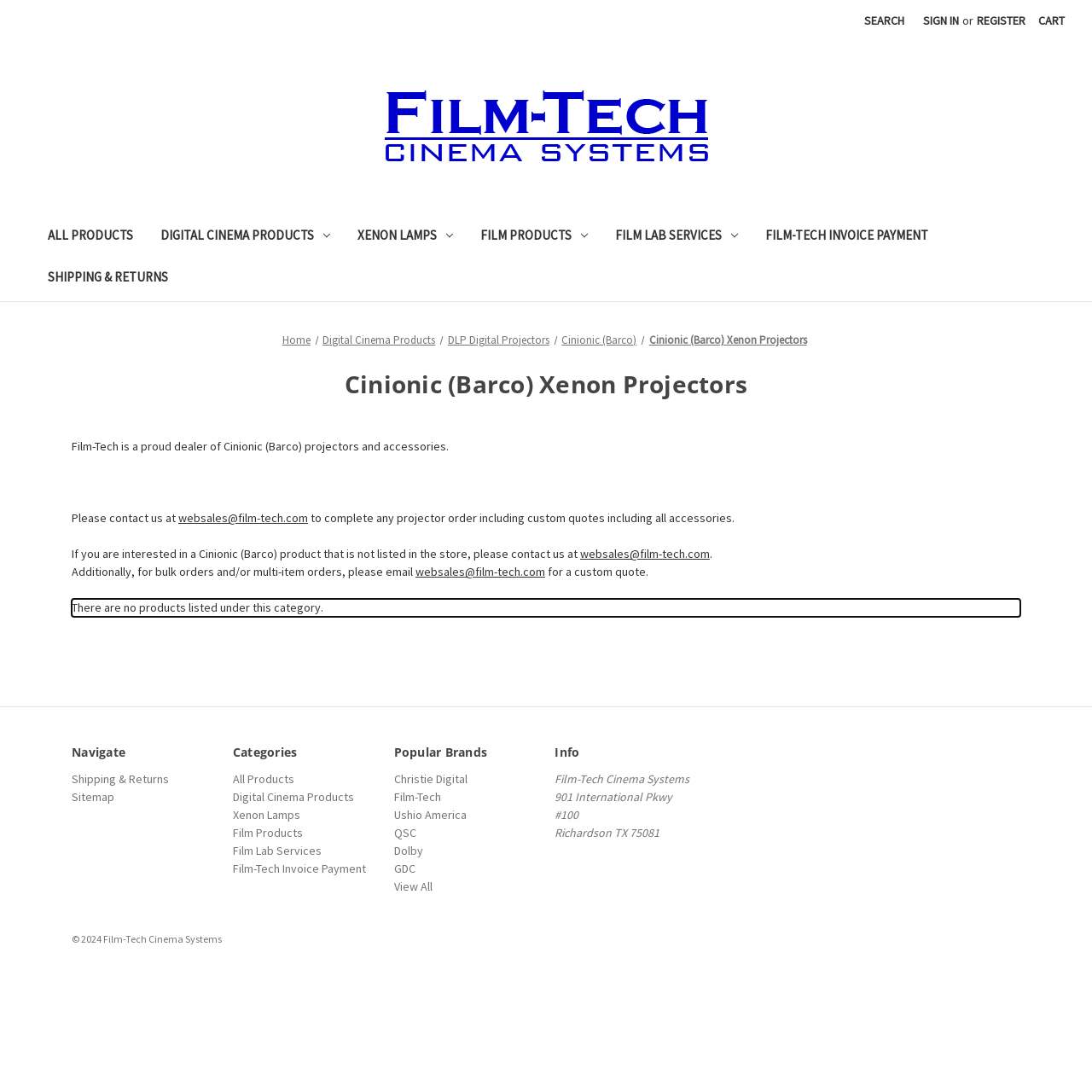Identify the bounding box coordinates of the clickable region to carry out the given instruction: "Go to All Products".

[0.031, 0.198, 0.134, 0.237]